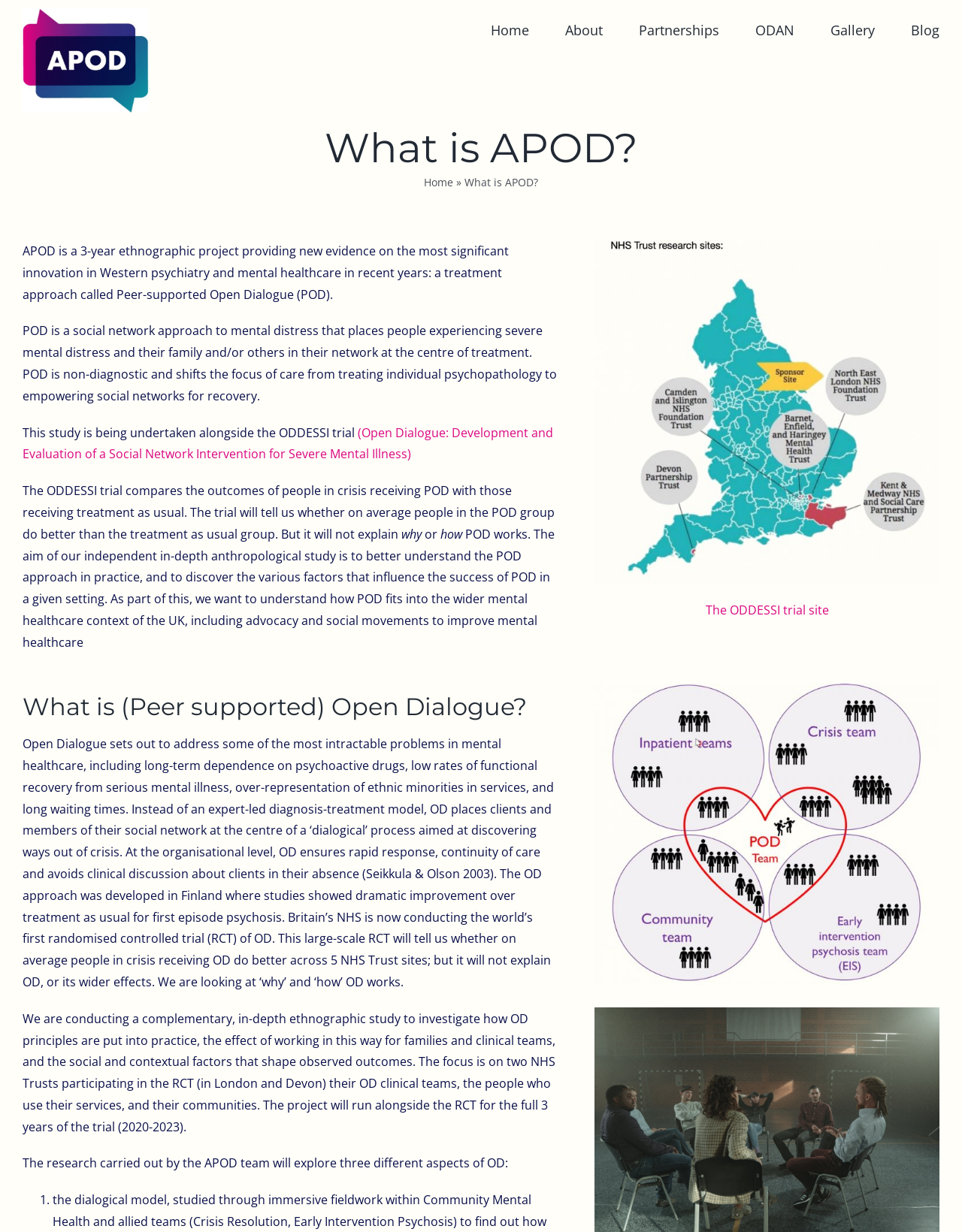Could you find the bounding box coordinates of the clickable area to complete this instruction: "Read more about ODAN"?

[0.785, 0.0, 0.826, 0.049]